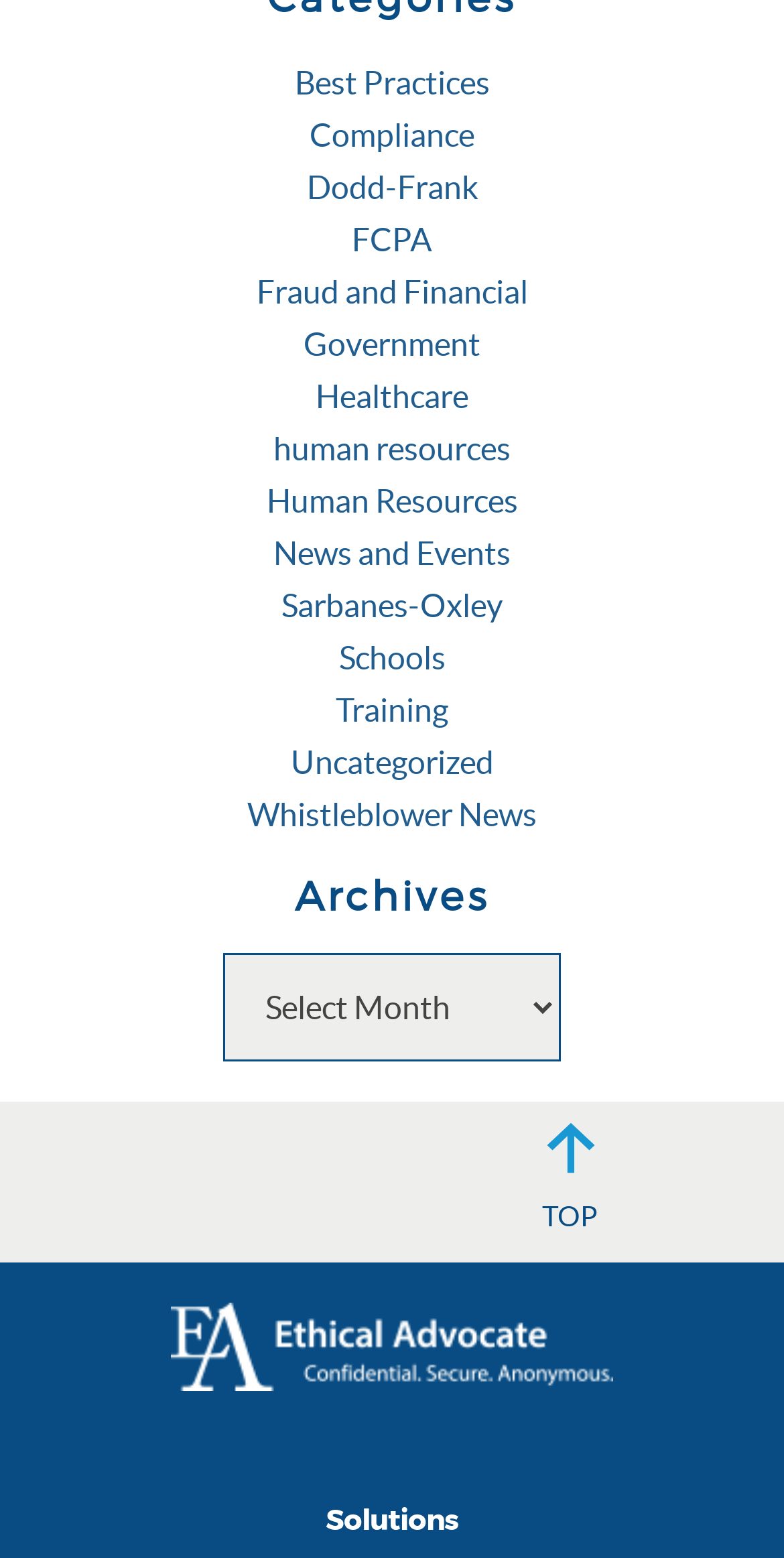Please find the bounding box coordinates of the element that needs to be clicked to perform the following instruction: "View Solutions". The bounding box coordinates should be four float numbers between 0 and 1, represented as [left, top, right, bottom].

[0.415, 0.964, 0.585, 0.988]